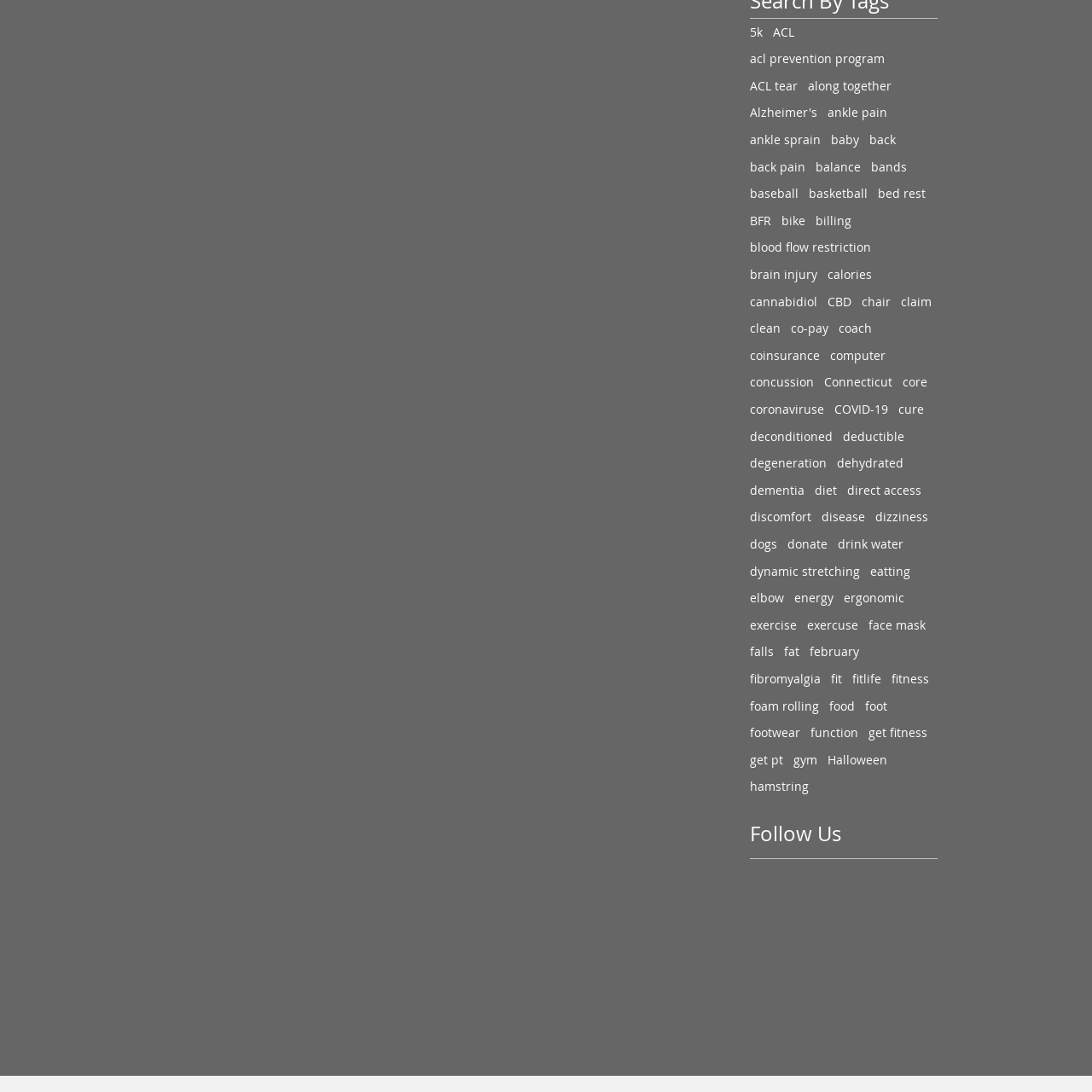Respond with a single word or phrase:
What is the main topic of the webpage?

Health and fitness